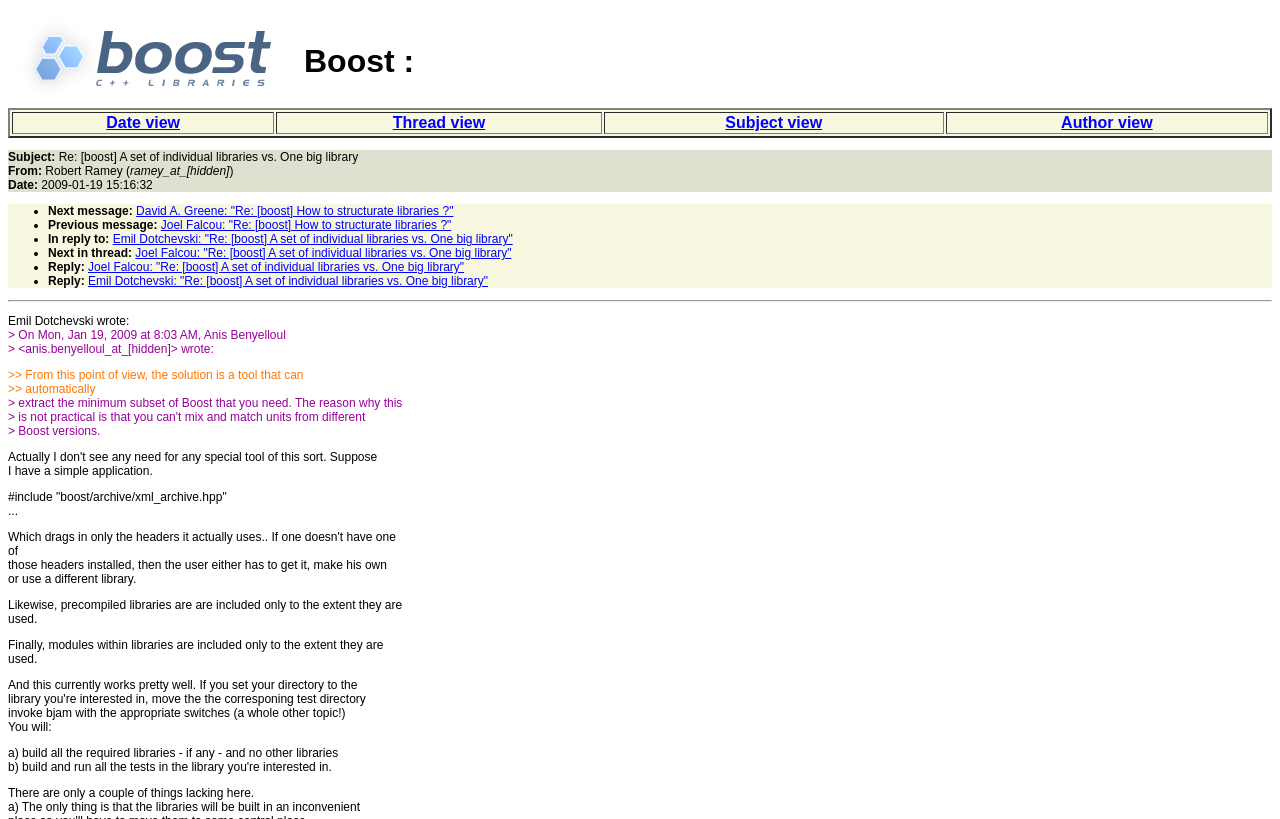What is the subject of the email?
Based on the image, answer the question with as much detail as possible.

The subject of the email is 'Re: [boost] A set of individual libraries vs. One big library', which can be found in the 'Subject:' section of the email.